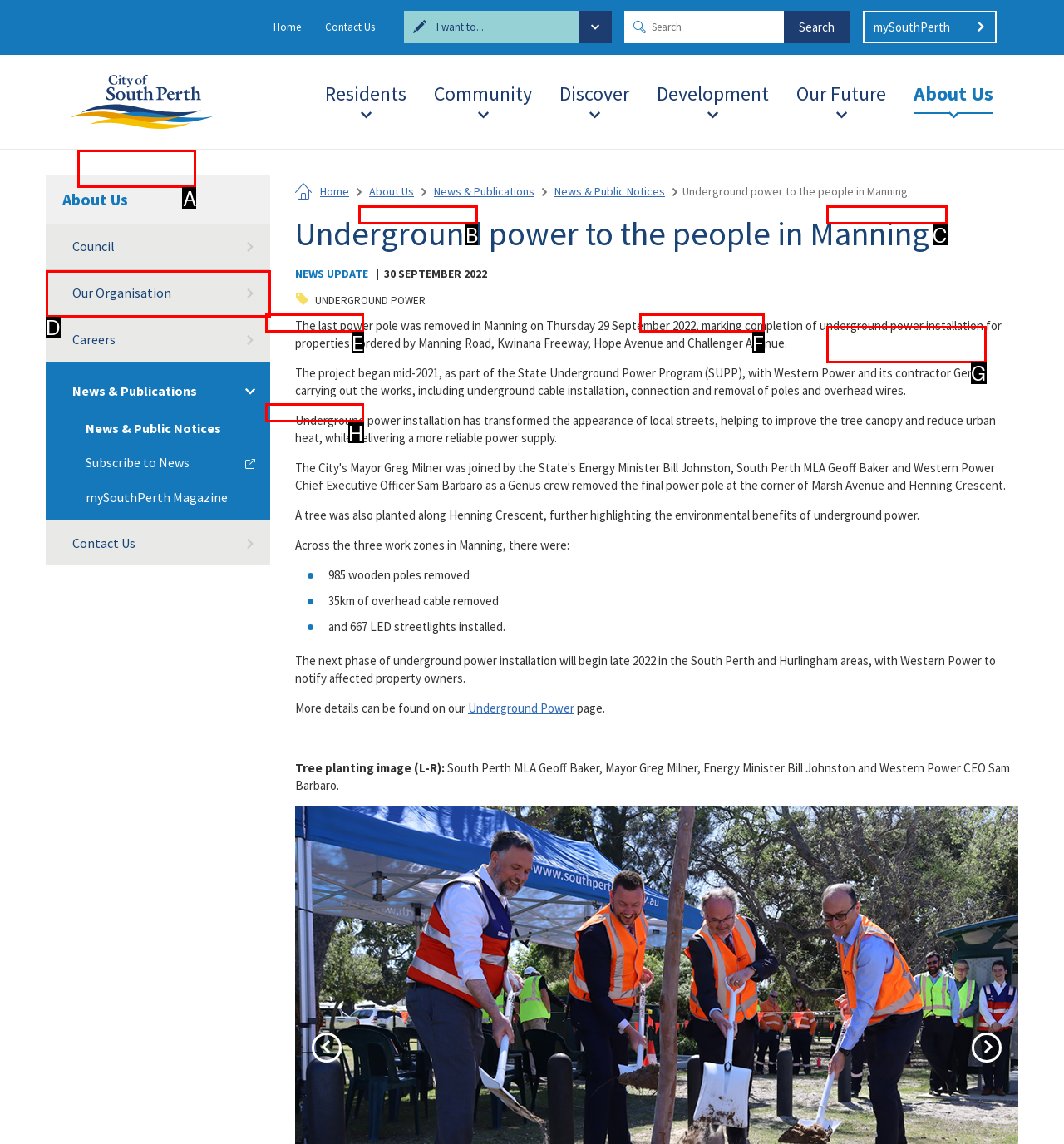Which option should I select to accomplish the task: View rates and payments? Respond with the corresponding letter from the given choices.

A